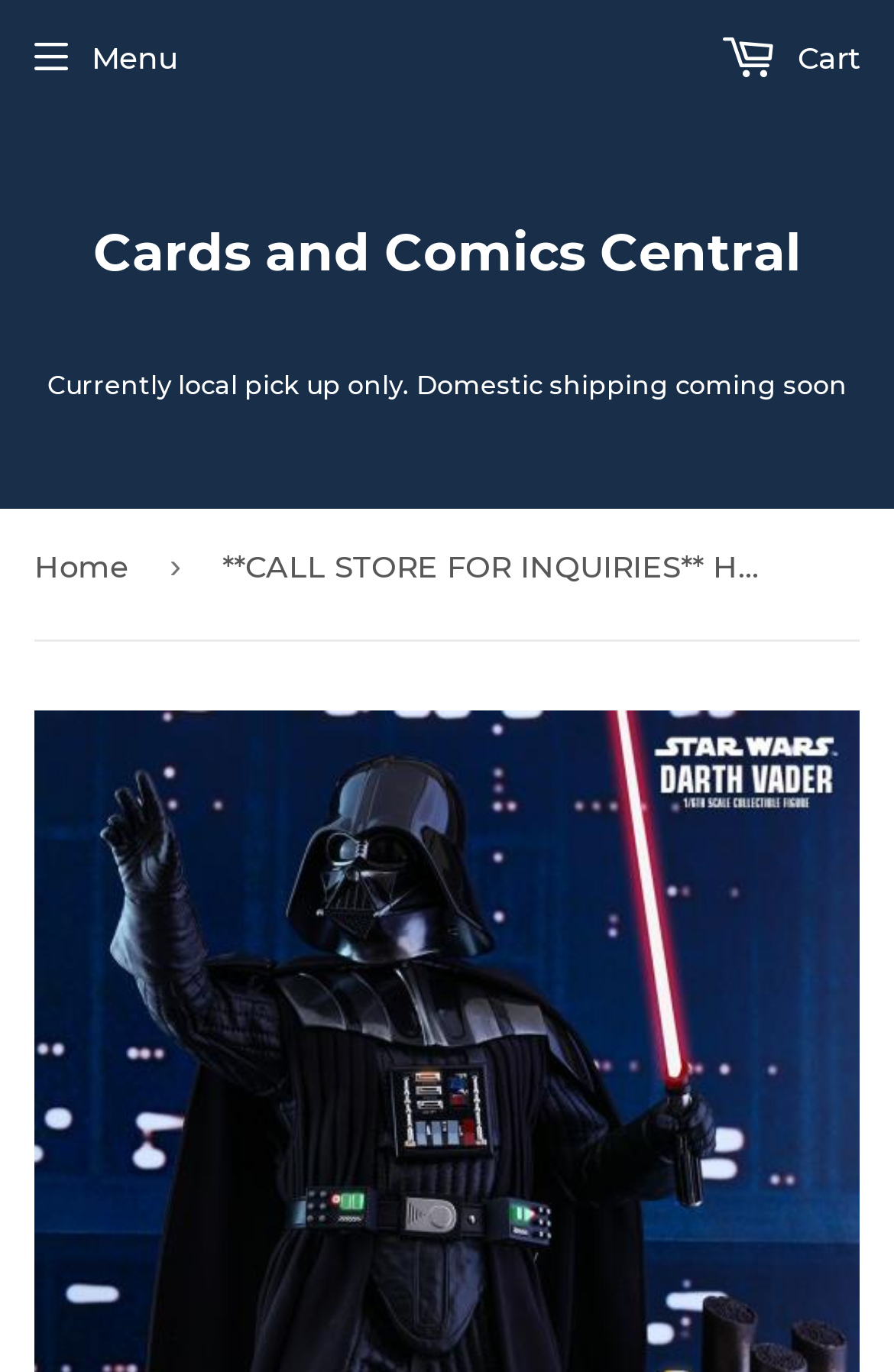What is the name of the website?
Answer the question with a detailed explanation, including all necessary information.

I found this information by looking at the link element at the top of the page that says 'Cards and Comics Central'.